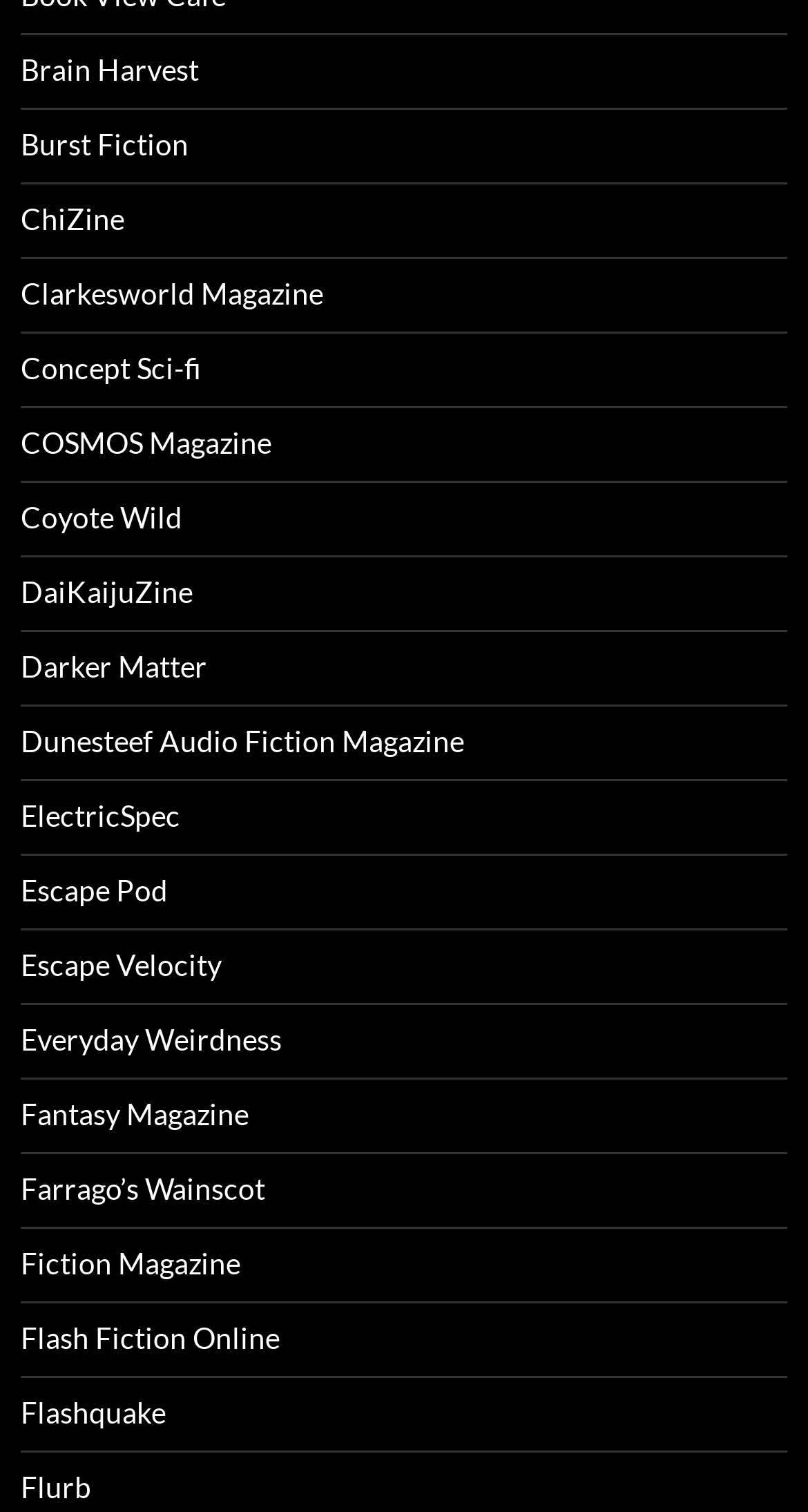Find and indicate the bounding box coordinates of the region you should select to follow the given instruction: "check out Flash Fiction Online".

[0.026, 0.873, 0.346, 0.896]